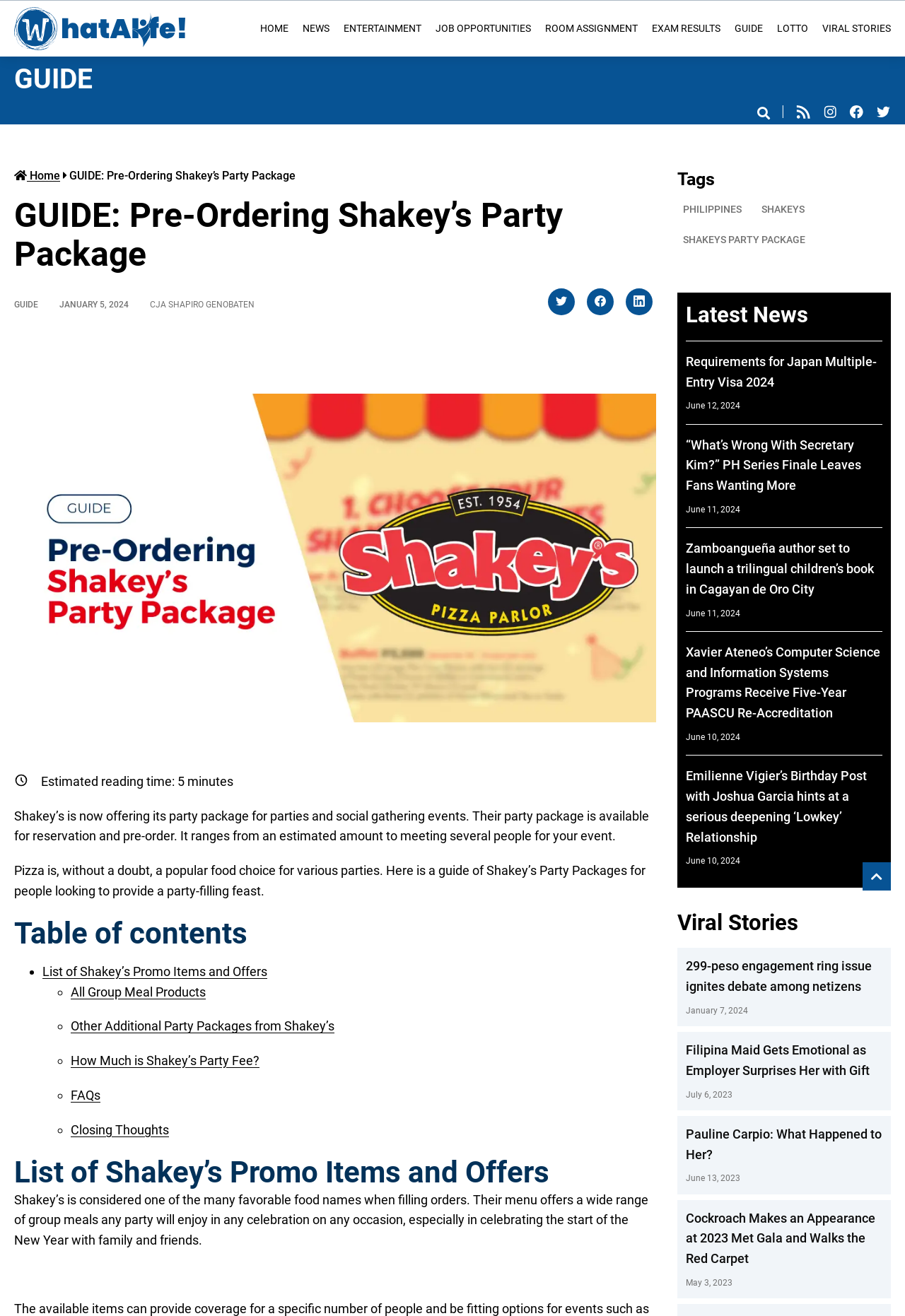Locate the UI element described by All Group Meal Products and provide its bounding box coordinates. Use the format (top-left x, top-left y, bottom-right x, bottom-right y) with all values as floating point numbers between 0 and 1.

[0.078, 0.748, 0.227, 0.759]